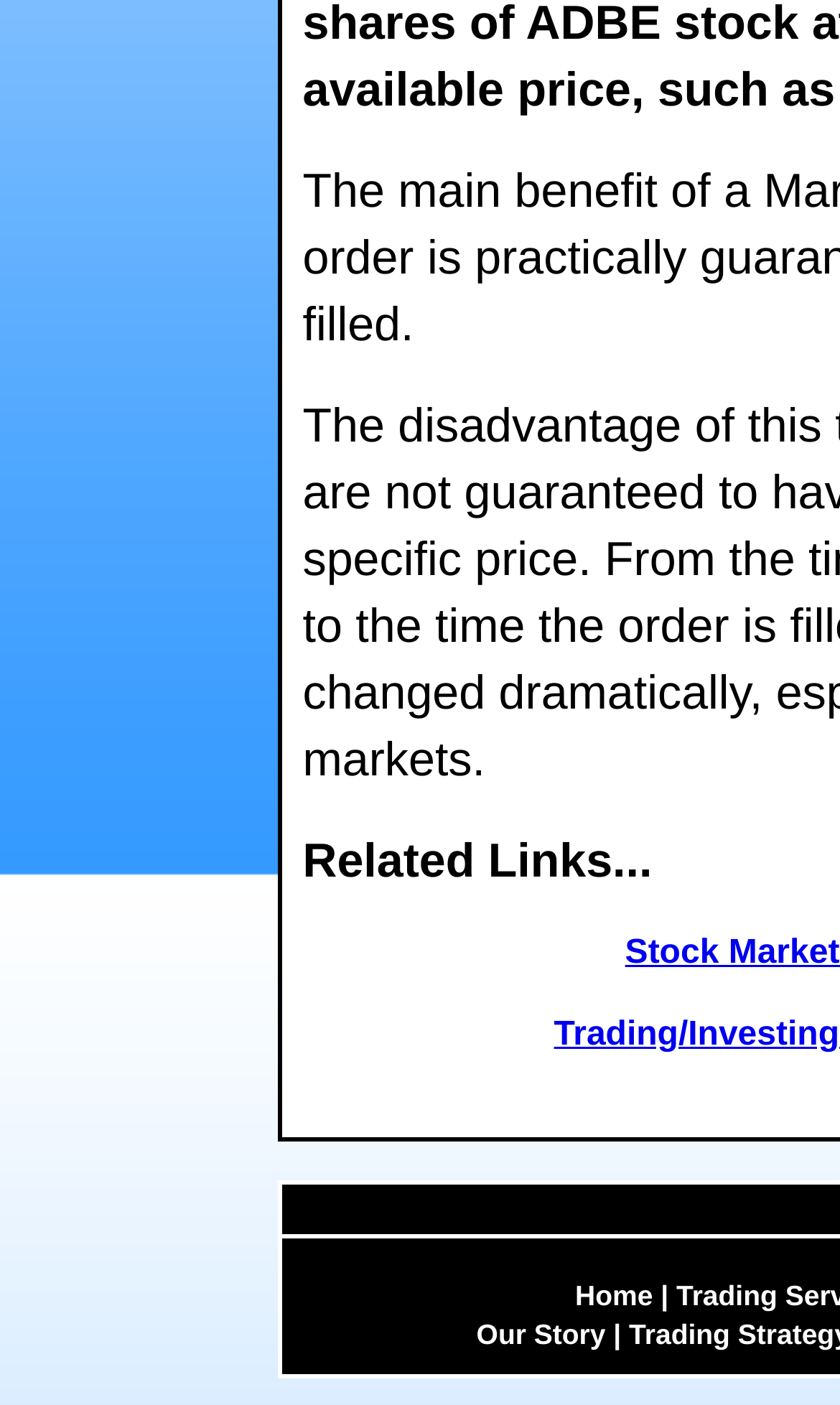Show the bounding box coordinates for the HTML element as described: "Marie Sandnes".

None